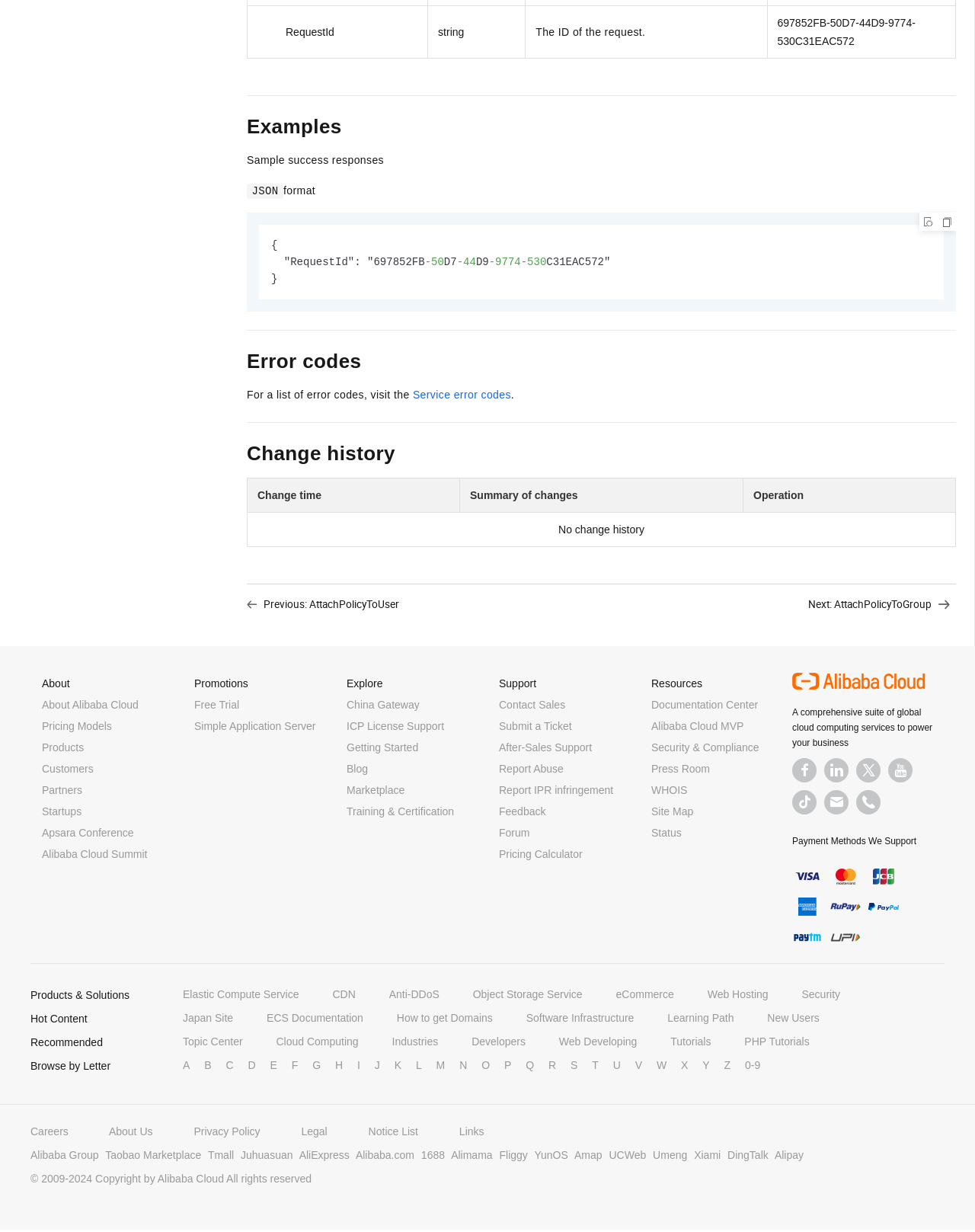Locate the bounding box of the UI element described in the following text: "Alibaba Group".

[0.031, 0.934, 0.101, 0.944]